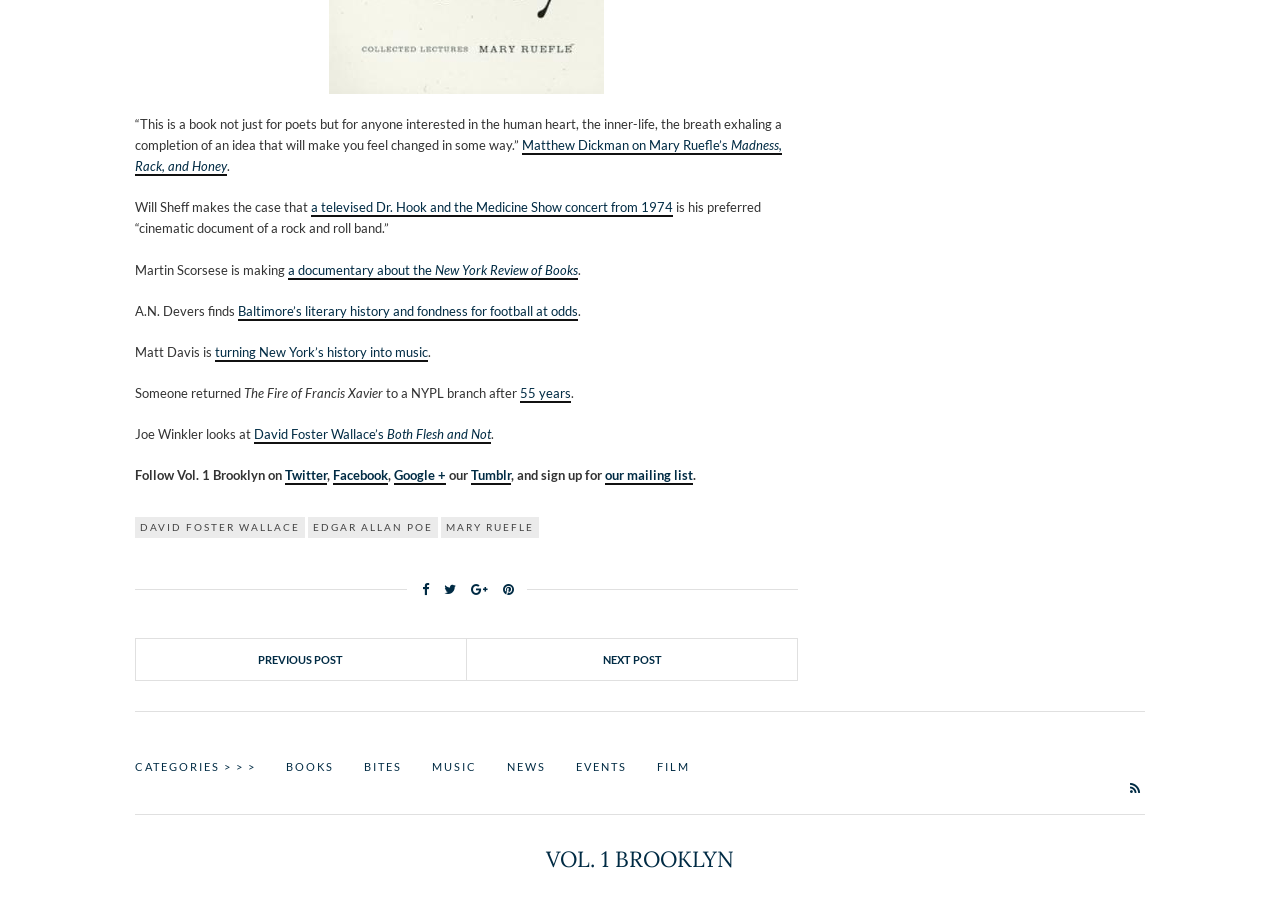Please identify the bounding box coordinates of the clickable area that will fulfill the following instruction: "Go to the previous post". The coordinates should be in the format of four float numbers between 0 and 1, i.e., [left, top, right, bottom].

[0.106, 0.696, 0.365, 0.74]